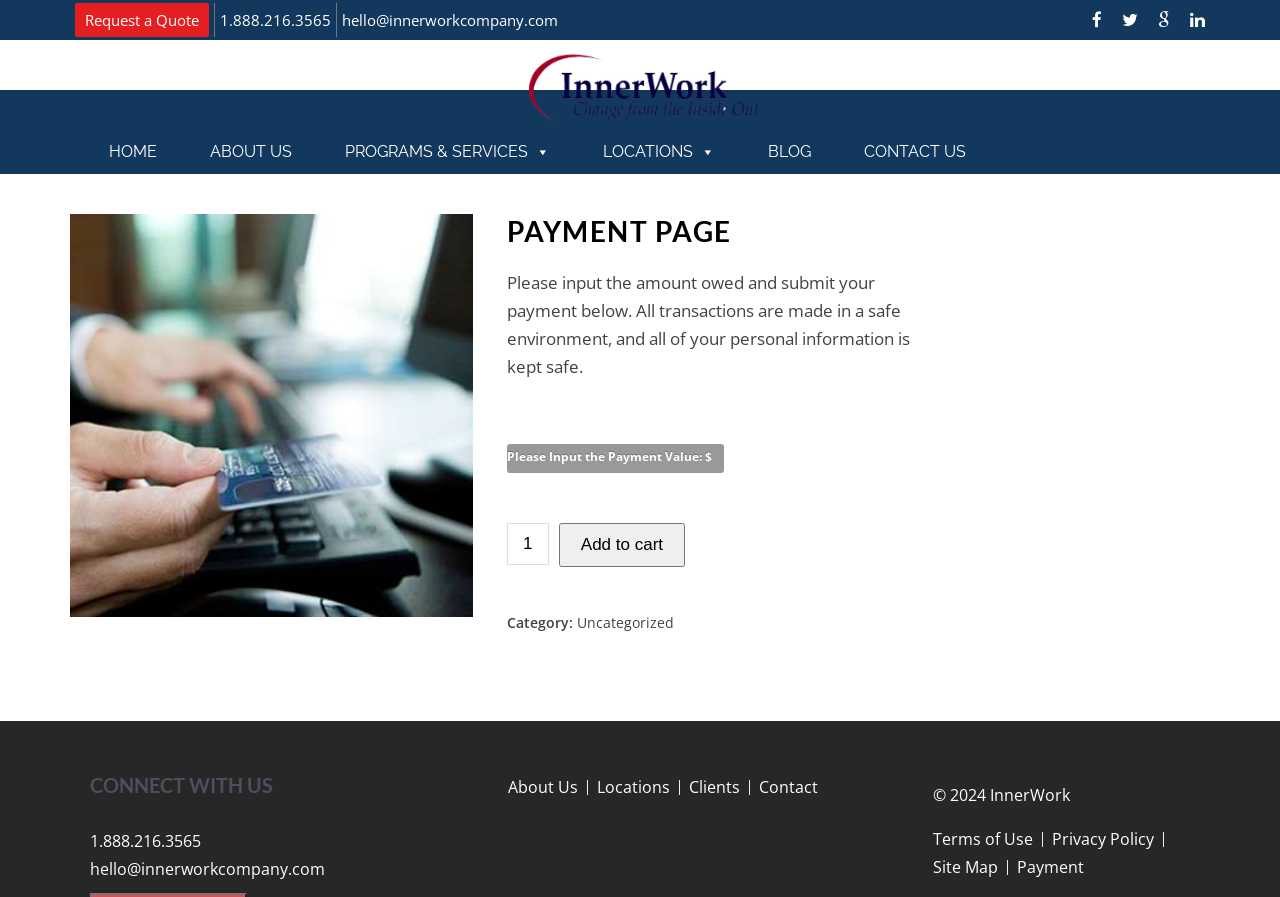What is the category of the product being paid for?
Look at the image and answer the question using a single word or phrase.

Uncategorized